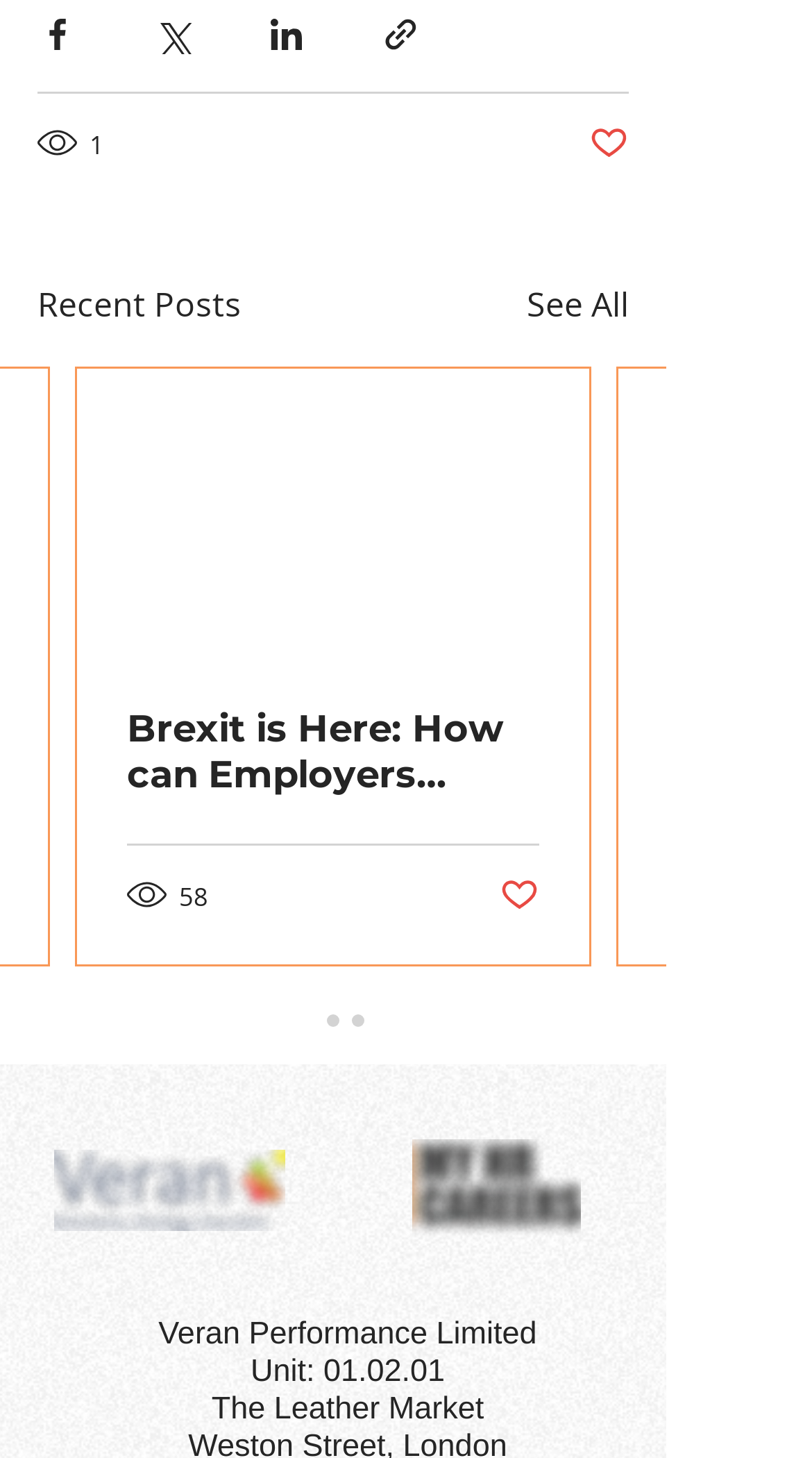Is the second post hidden?
Refer to the image and provide a concise answer in one word or phrase.

Yes